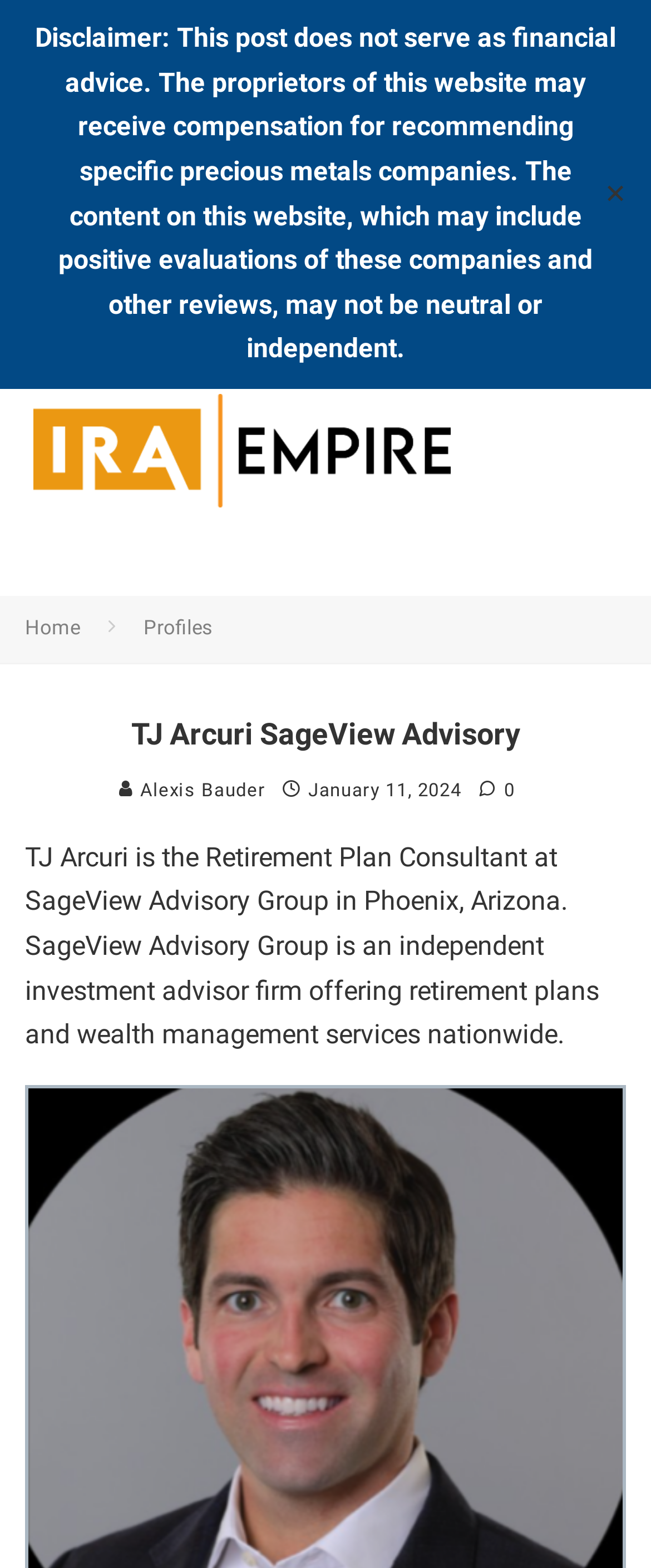Bounding box coordinates are to be given in the format (top-left x, top-left y, bottom-right x, bottom-right y). All values must be floating point numbers between 0 and 1. Provide the bounding box coordinate for the UI element described as: alt="IRAEmpire.com Logo Mobile"

[0.051, 0.251, 0.692, 0.324]